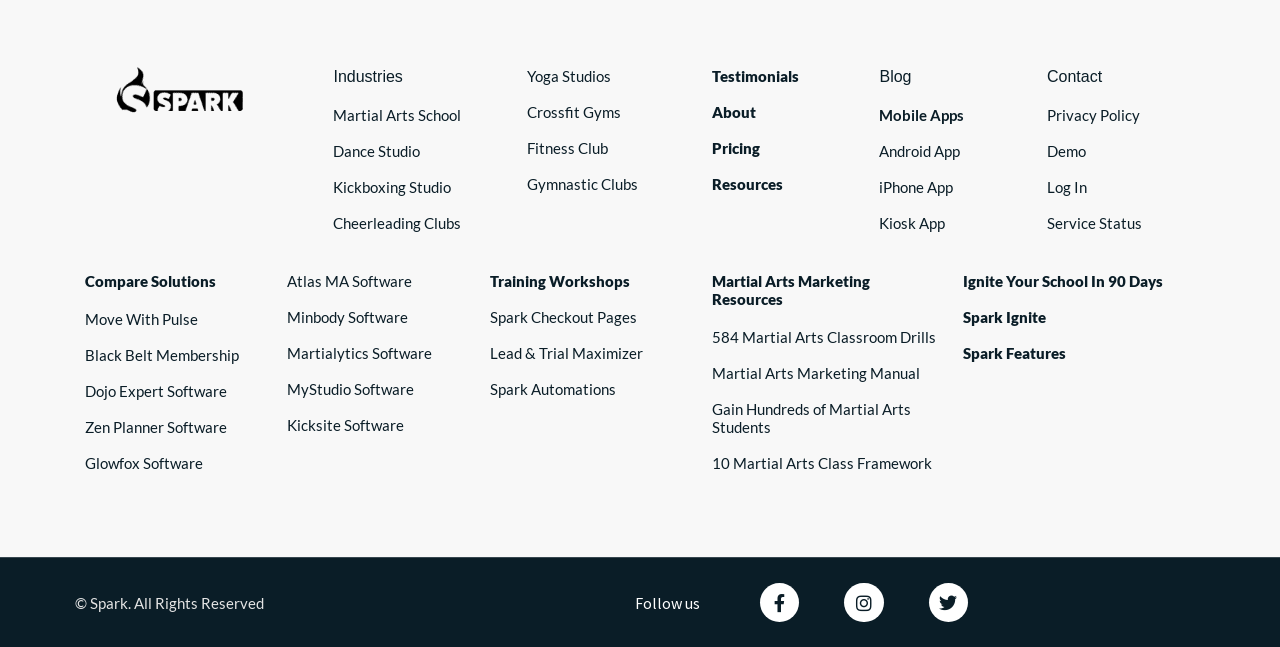From the webpage screenshot, predict the bounding box coordinates (top-left x, top-left y, bottom-right x, bottom-right y) for the UI element described here: Kickboxing Studio

[0.261, 0.275, 0.396, 0.303]